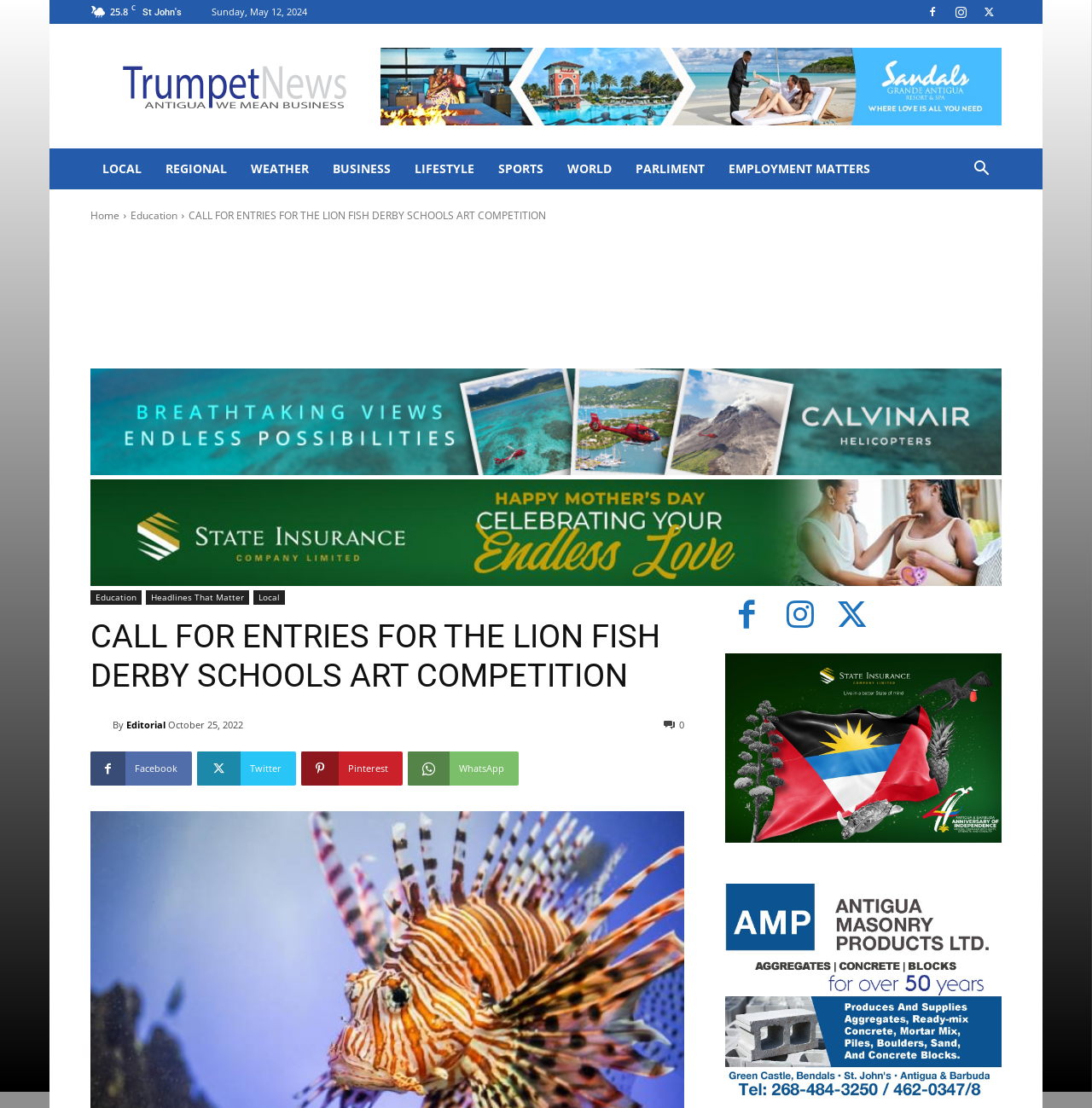What are the categories of news on the webpage?
Using the visual information, respond with a single word or phrase.

LOCAL, REGIONAL, WEATHER, BUSINESS, LIFESTYLE, SPORTS, WORLD, PARLIMENT, EMPLOYMENT MATTERS